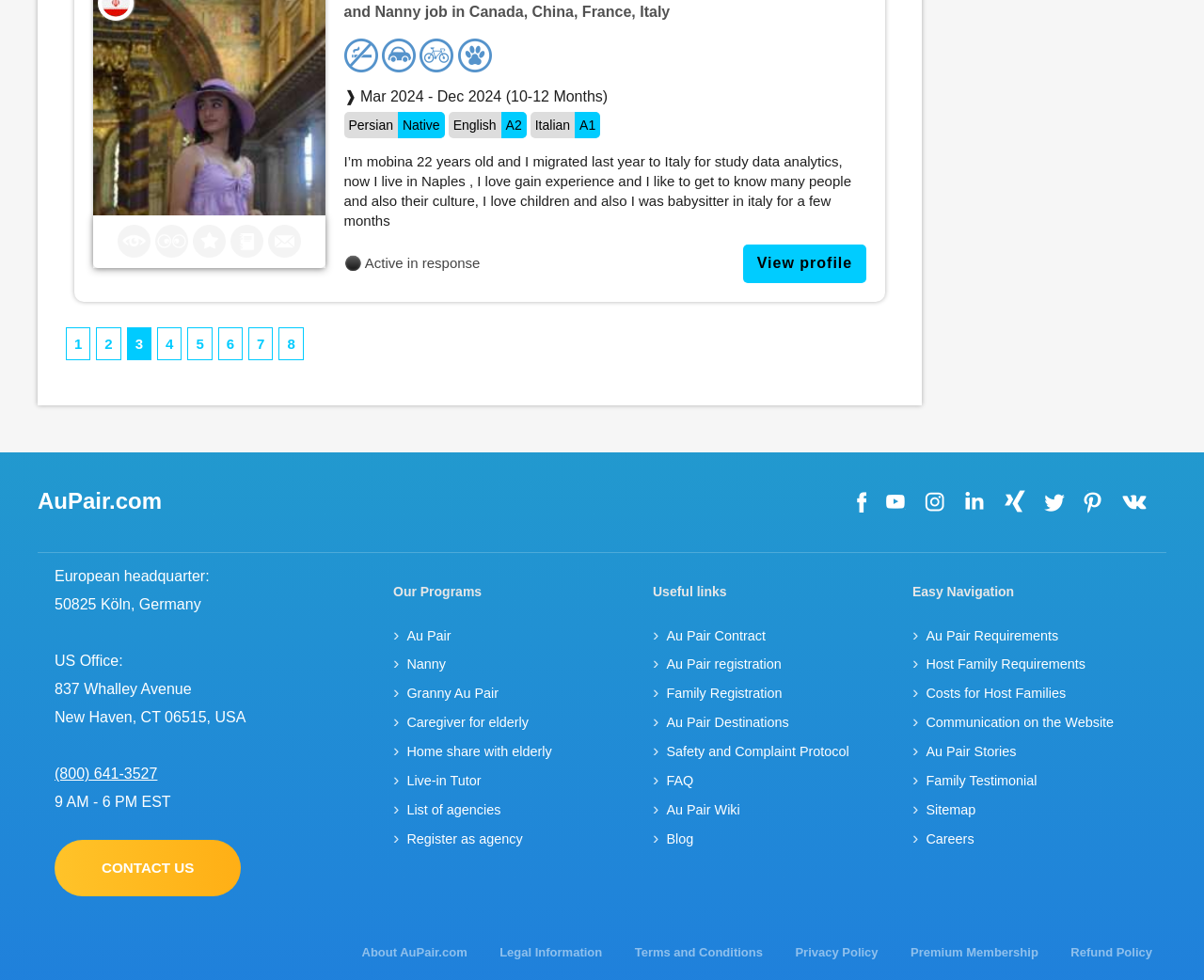What is the duration of Mobina's stay?
Respond with a short answer, either a single word or a phrase, based on the image.

10-12 months